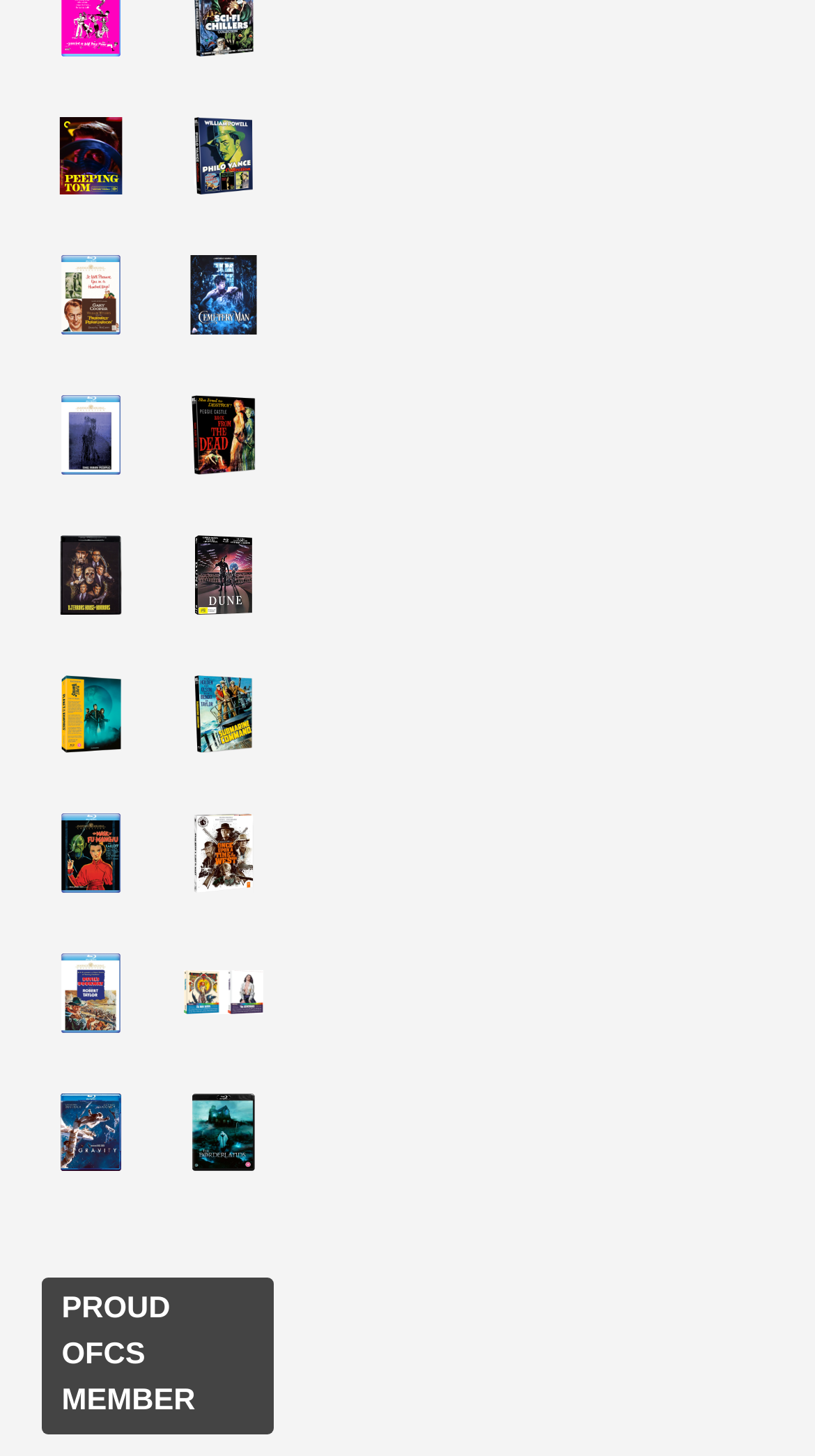Bounding box coordinates are to be given in the format (top-left x, top-left y, bottom-right x, bottom-right y). All values must be floating point numbers between 0 and 1. Provide the bounding box coordinate for the UI element described as: alt="The Rain People"

[0.05, 0.264, 0.172, 0.337]